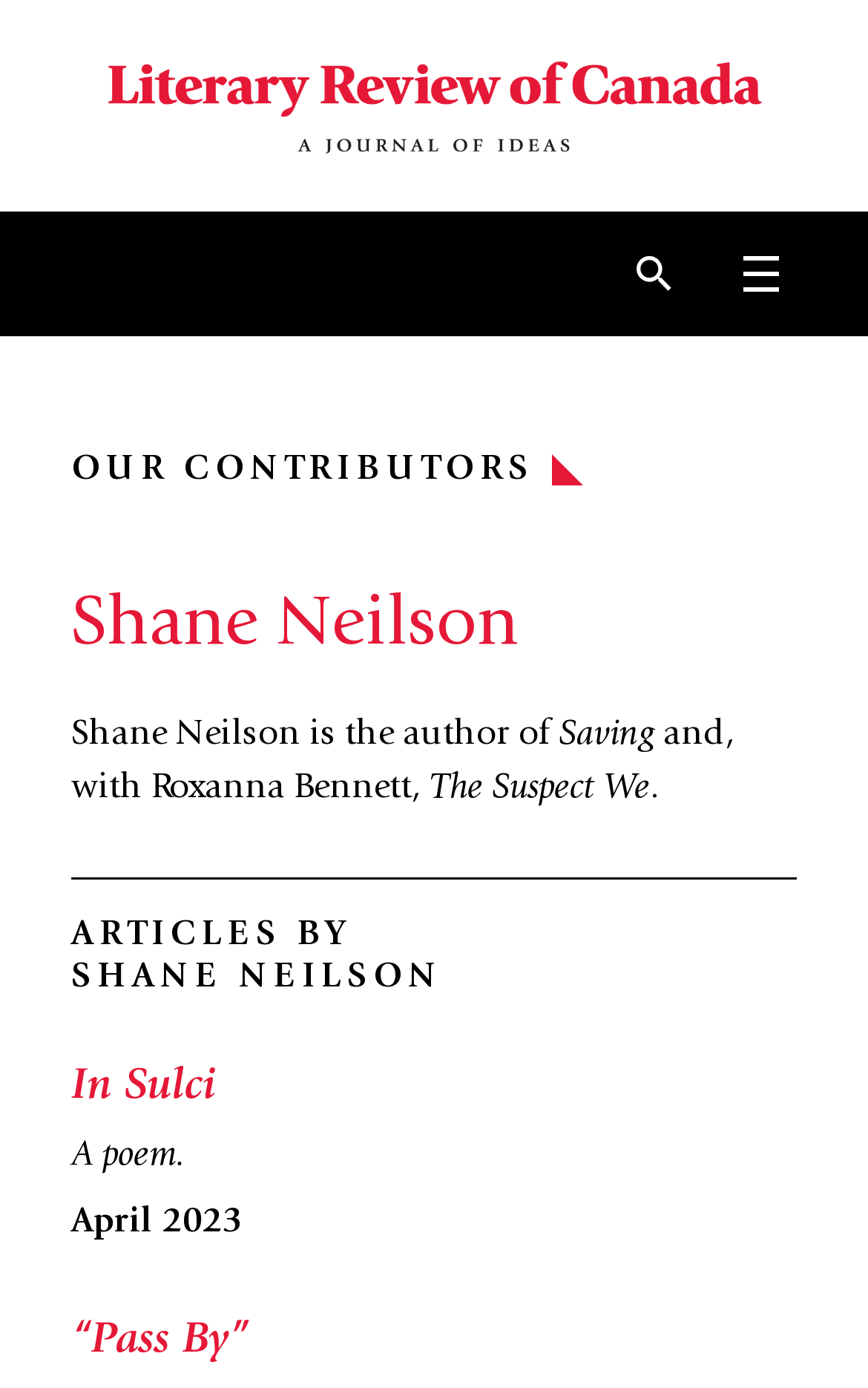Please predict the bounding box coordinates (top-left x, top-left y, bottom-right x, bottom-right y) for the UI element in the screenshot that fits the description: alt="Literary Review of Canada logo"

[0.0, 0.039, 1.0, 0.115]